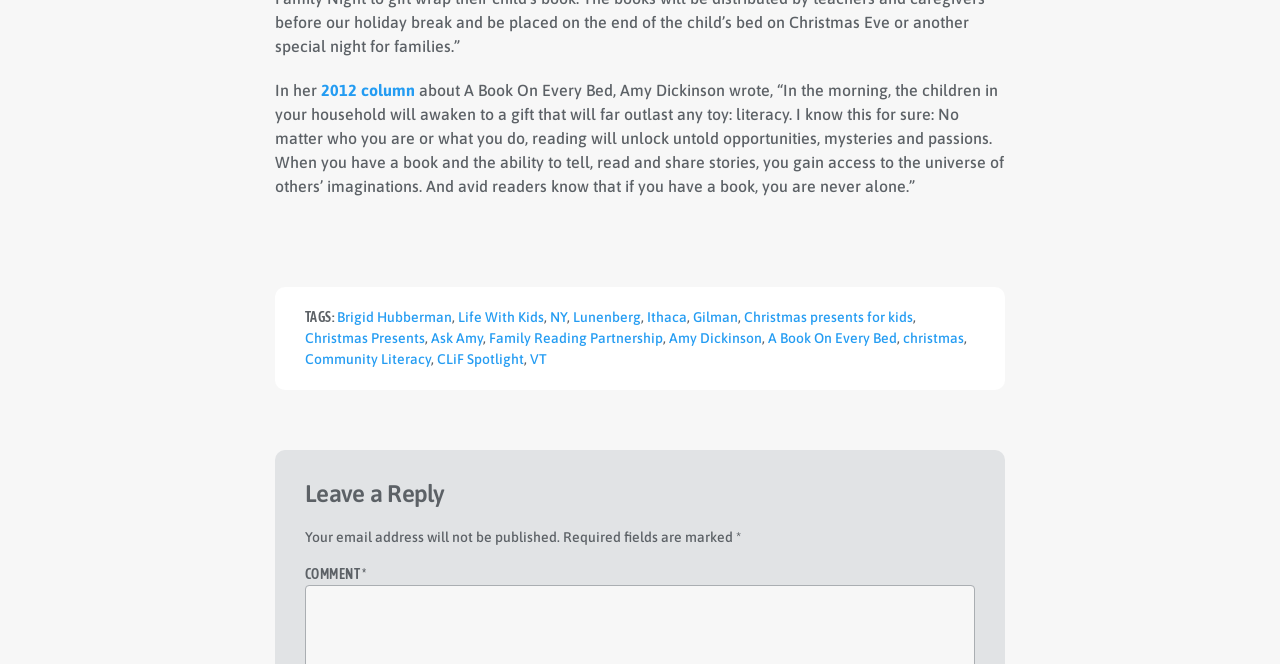Please give the bounding box coordinates of the area that should be clicked to fulfill the following instruction: "Click on the 'Brigid Hubberman' tag". The coordinates should be in the format of four float numbers from 0 to 1, i.e., [left, top, right, bottom].

[0.263, 0.465, 0.353, 0.489]